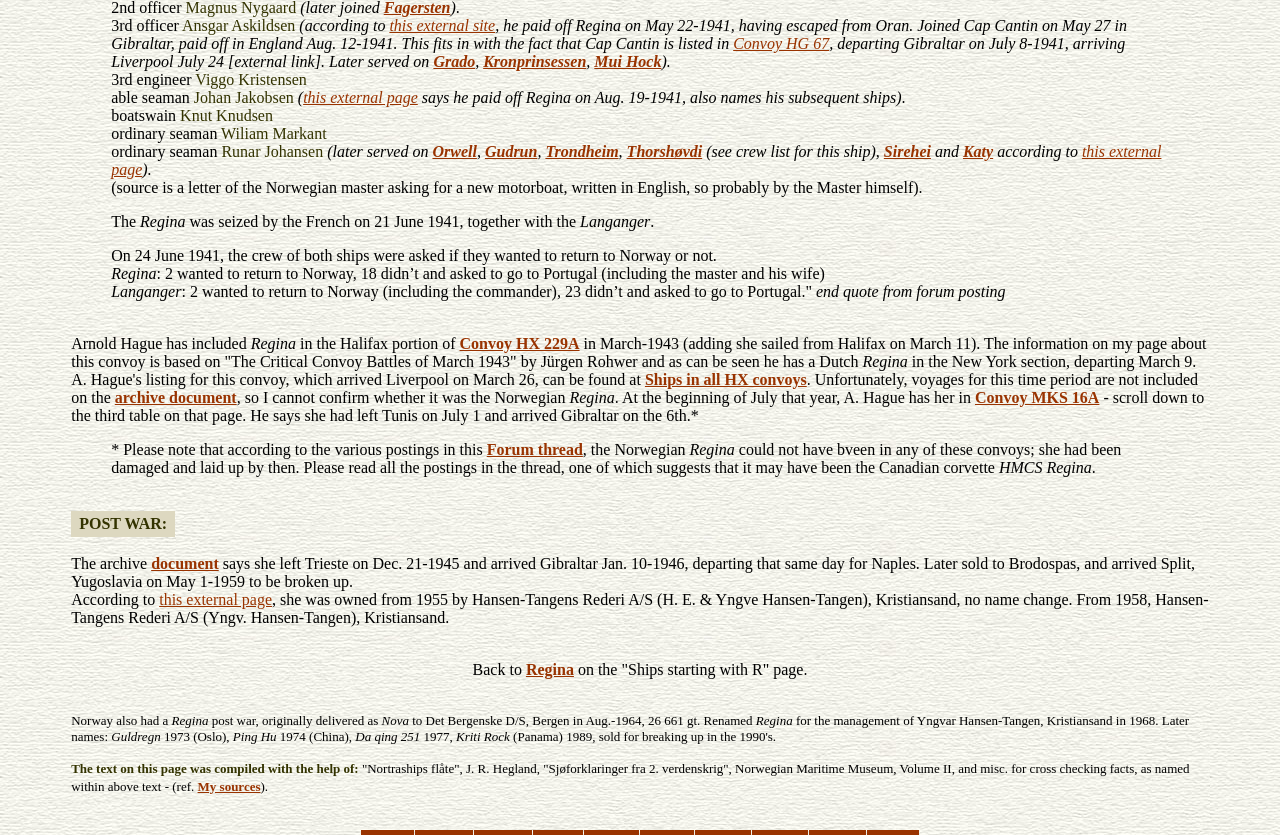Given the content of the image, can you provide a detailed answer to the question?
What was the name of the Norwegian master who asked for a new motorboat?

The webpage mentions a letter written by the Norwegian master asking for a new motorboat, but it does not specify the master's name.